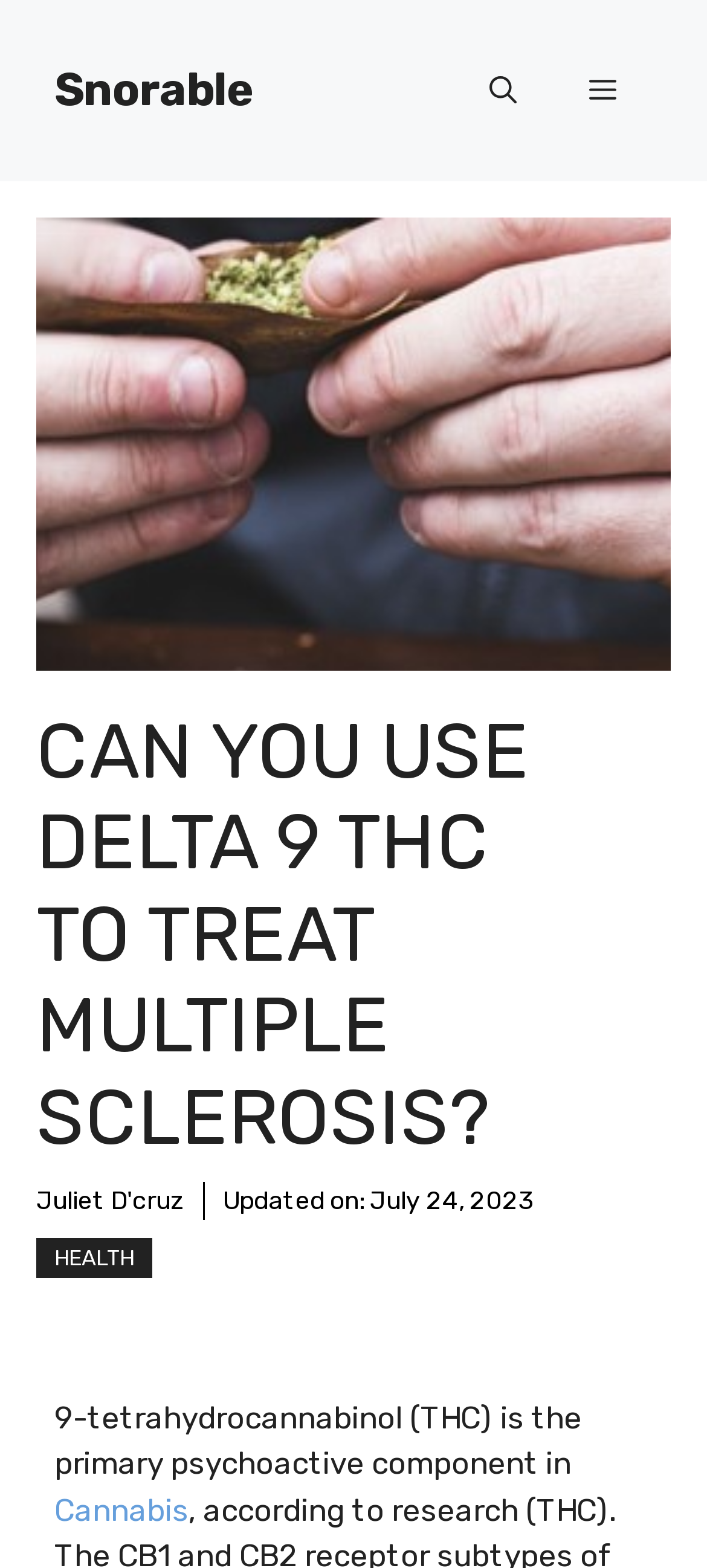By analyzing the image, answer the following question with a detailed response: When was the article updated?

The update date of the article can be found by looking at the time element with the text 'July 24, 2023' which is located below the author's name.